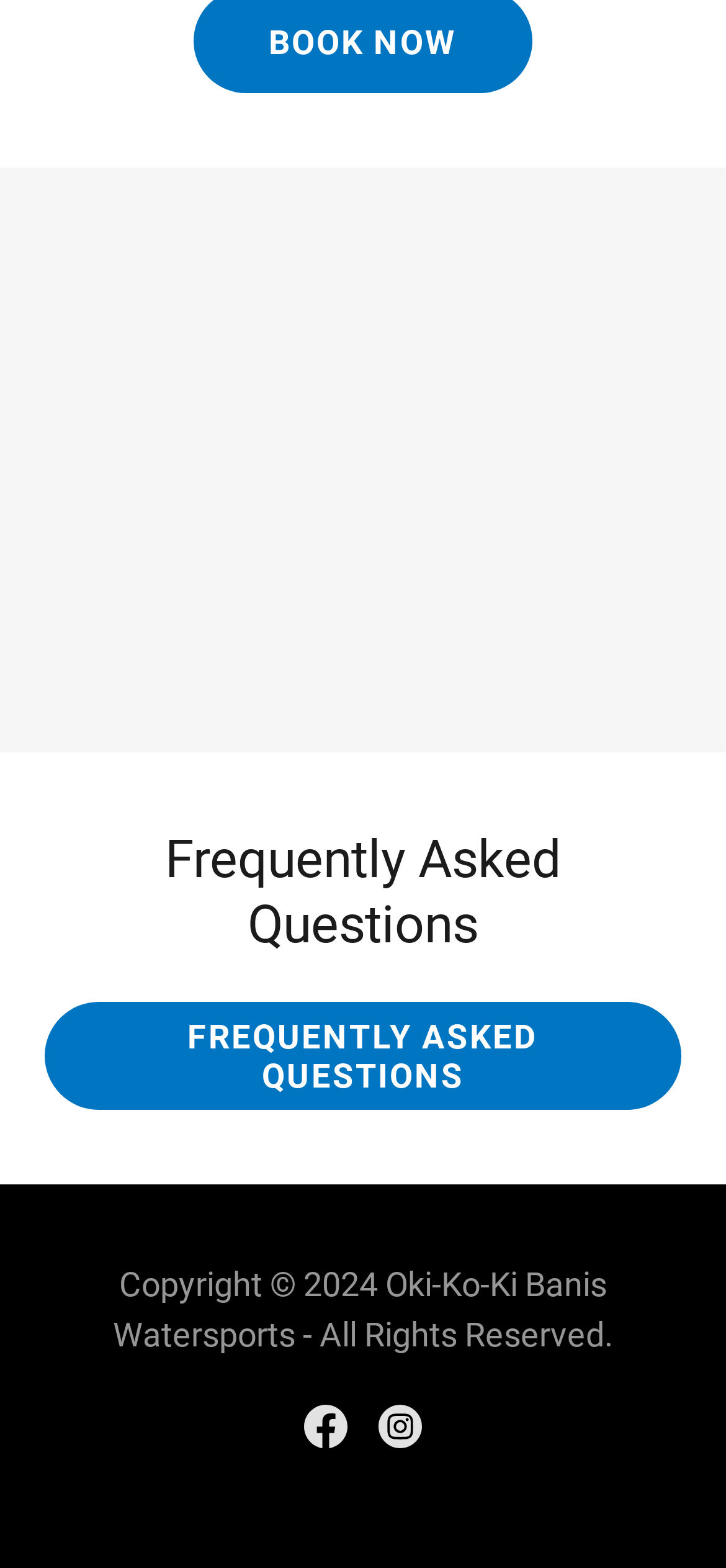What is the position of the social media links?
Refer to the image and answer the question using a single word or phrase.

Bottom